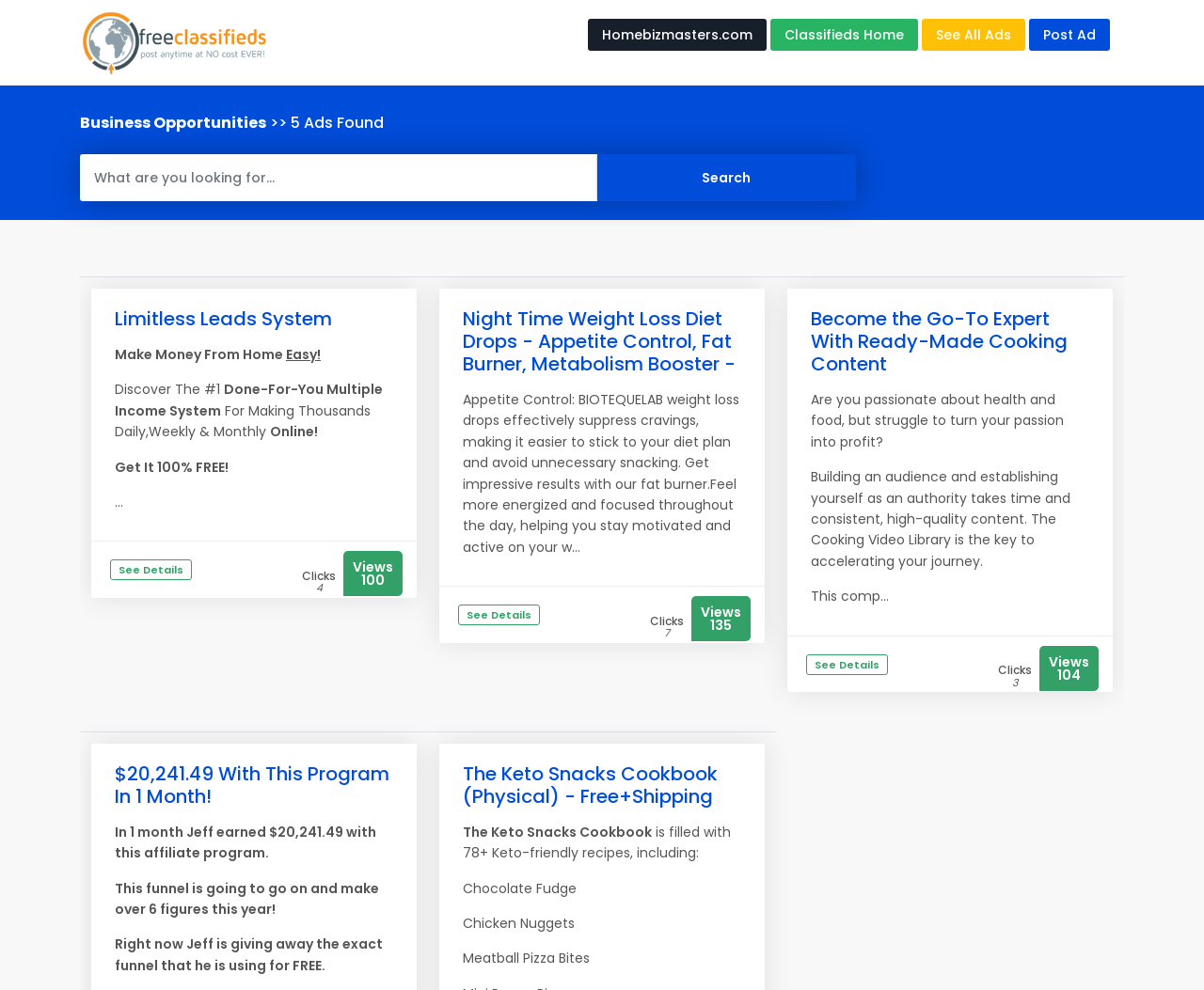Refer to the element description Post Ad and identify the corresponding bounding box in the screenshot. Format the coordinates as (top-left x, top-left y, bottom-right x, bottom-right y) with values in the range of 0 to 1.

[0.855, 0.019, 0.922, 0.051]